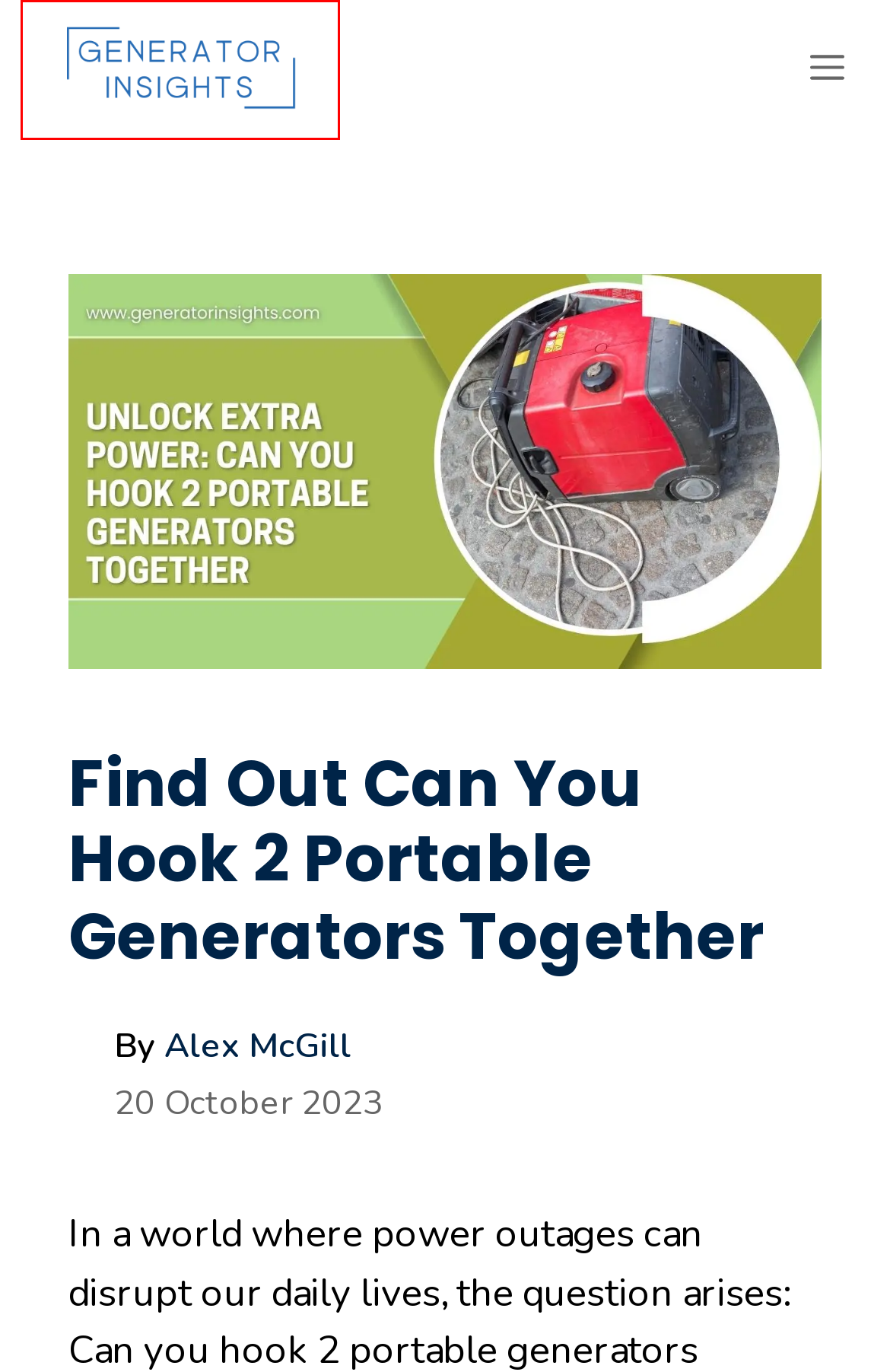You have a screenshot of a webpage with a red rectangle bounding box around an element. Identify the best matching webpage description for the new page that appears after clicking the element in the bounding box. The descriptions are:
A. Contact Us - Generator Insights
B. Discover How Do Portable Generators Work For A House 2024 GI
C. Alex McGill - Generator Insights
D. FAQs - Generator Insights
E. Generator Insights | Expert Reviews, Tips, & Troubleshooting
F. Discover Can You Run A Portable Generator While Driving 2024 GI
G. Generator Insights Terms Of Service | Website Usage Rules And Regulations
H. Unravel Can You Parallel Two Different Brand Inverter Generators Now 2024 GI

E